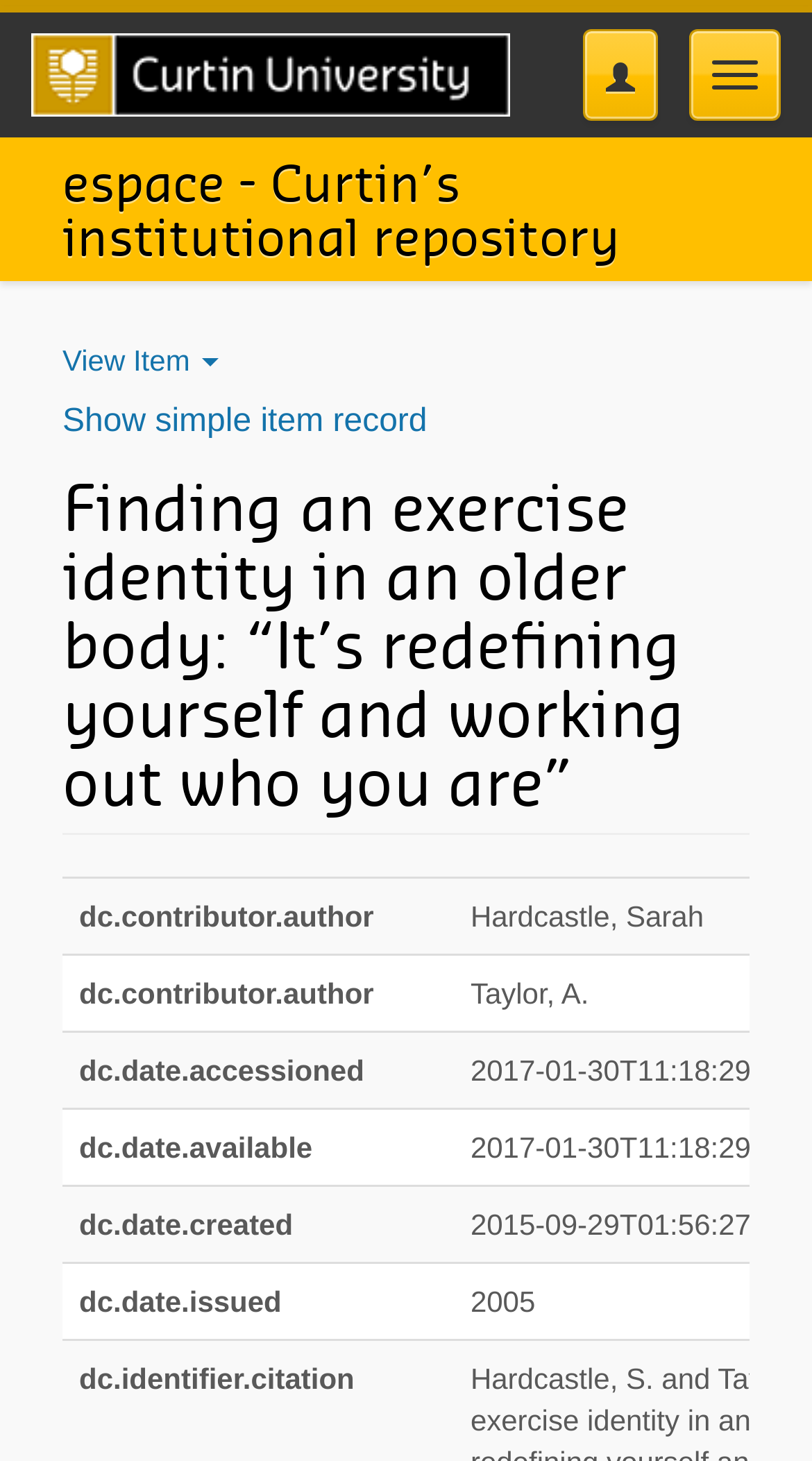What is the purpose of the 'View Item' button?
Provide a detailed answer to the question, using the image to inform your response.

I inferred the purpose of the button by its label 'View Item', which suggests that it is used to view the item in question.